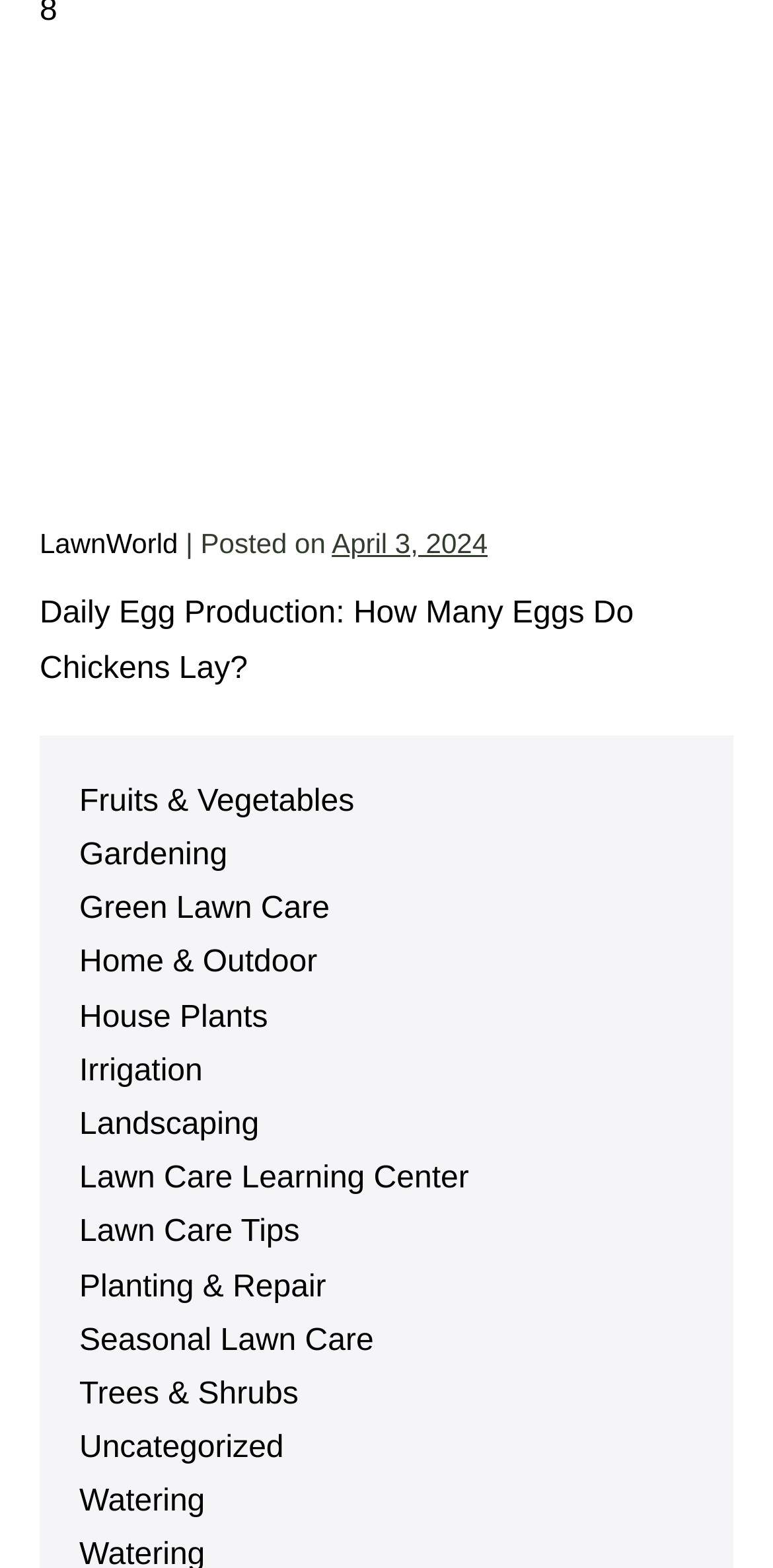Identify the coordinates of the bounding box for the element that must be clicked to accomplish the instruction: "View article about chicken eggs".

[0.051, 0.167, 0.949, 0.189]